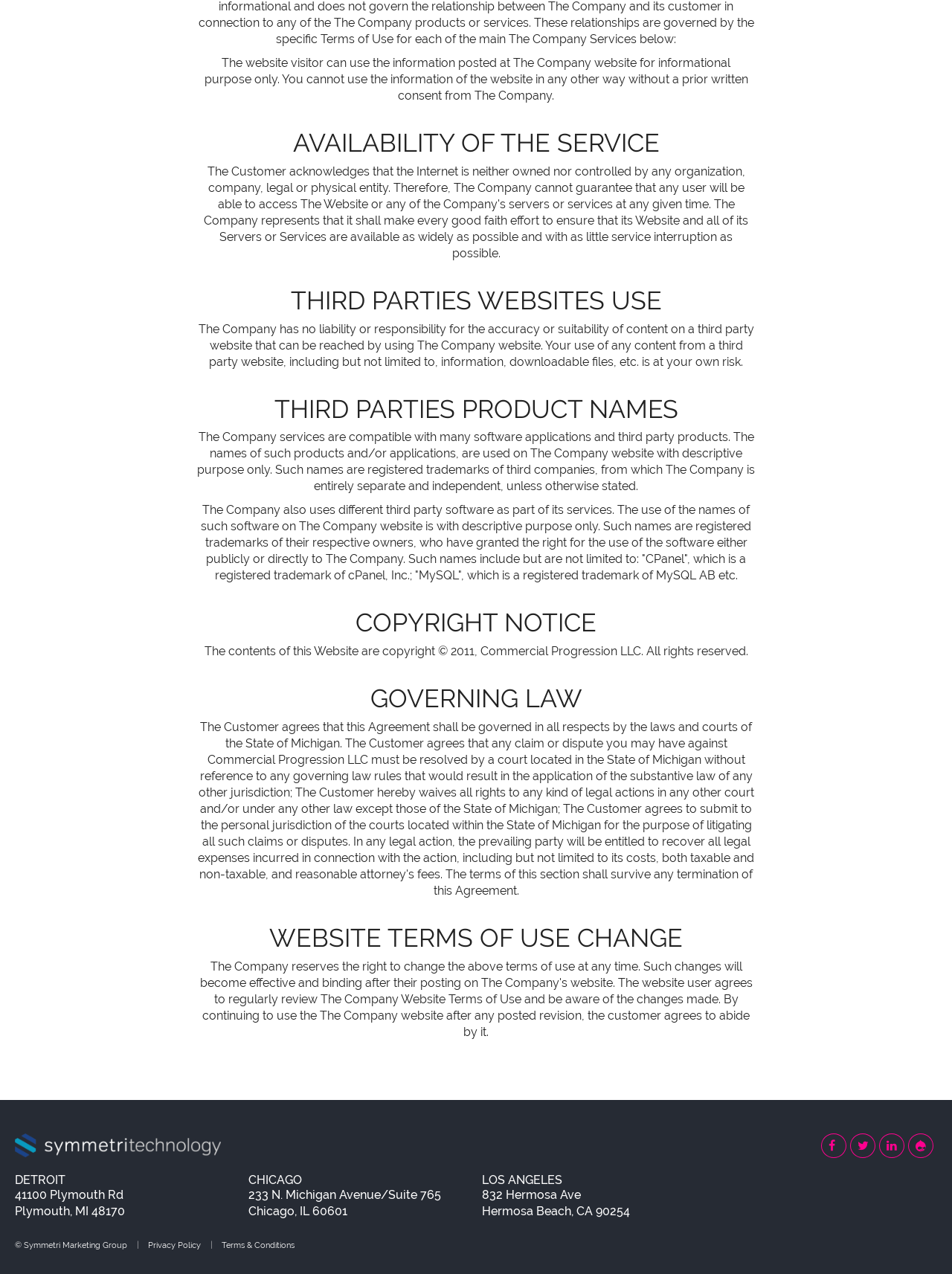Identify the bounding box of the HTML element described as: "Bank Info".

None